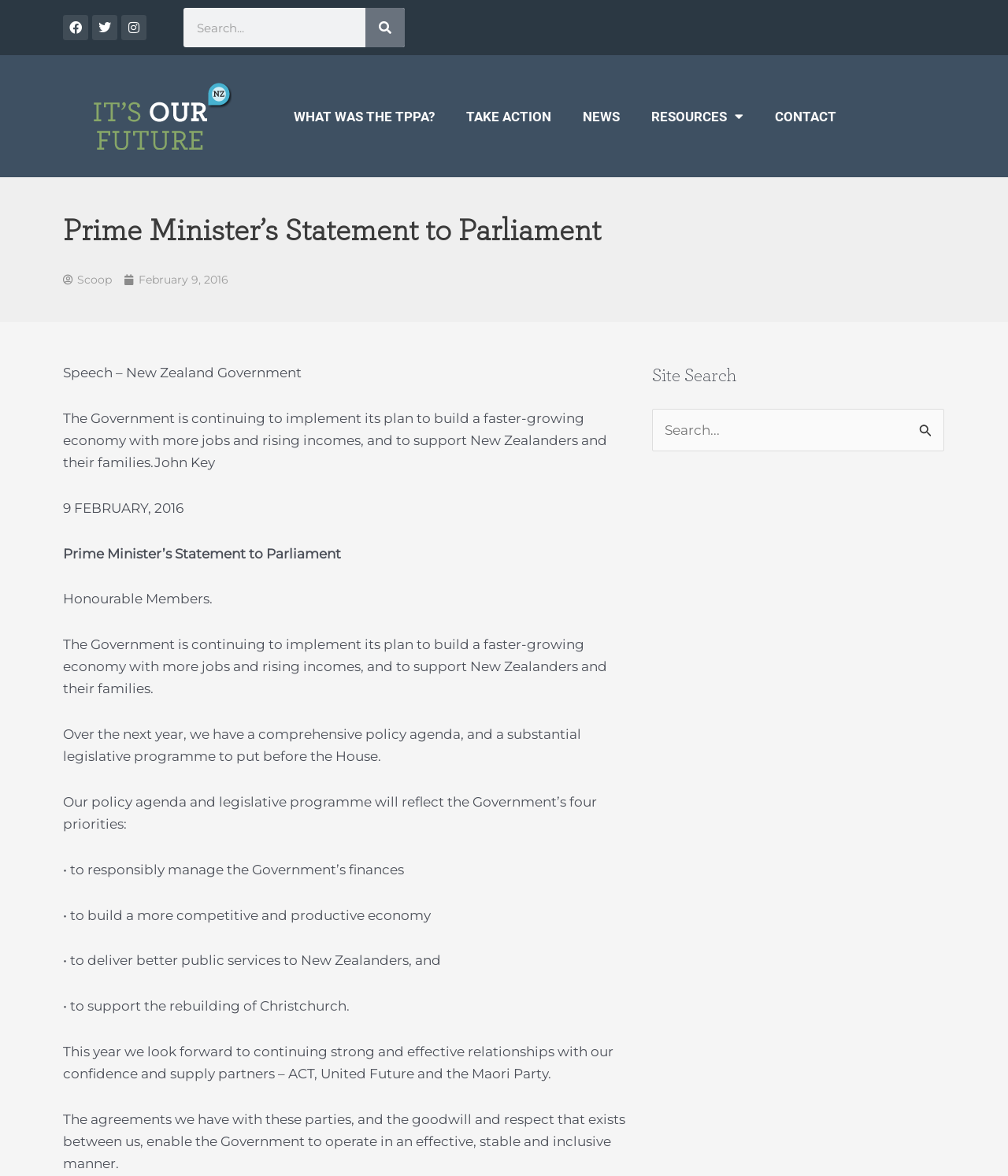Specify the bounding box coordinates for the region that must be clicked to perform the given instruction: "Check the 'ONLINE LATIN BRIDES' link".

None